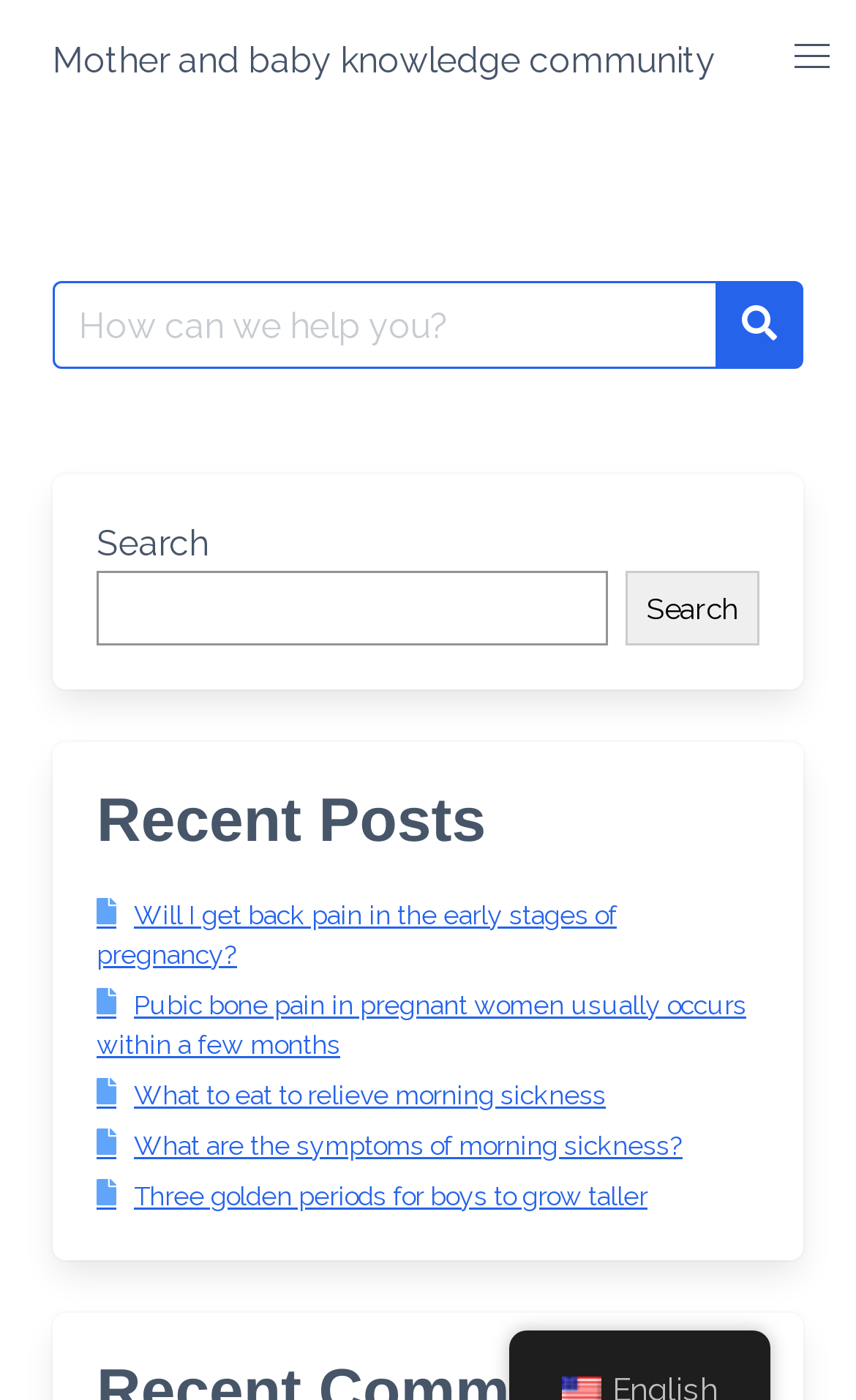Given the following UI element description: "Mother and baby knowledge community", find the bounding box coordinates in the webpage screenshot.

[0.0, 0.0, 0.897, 0.088]